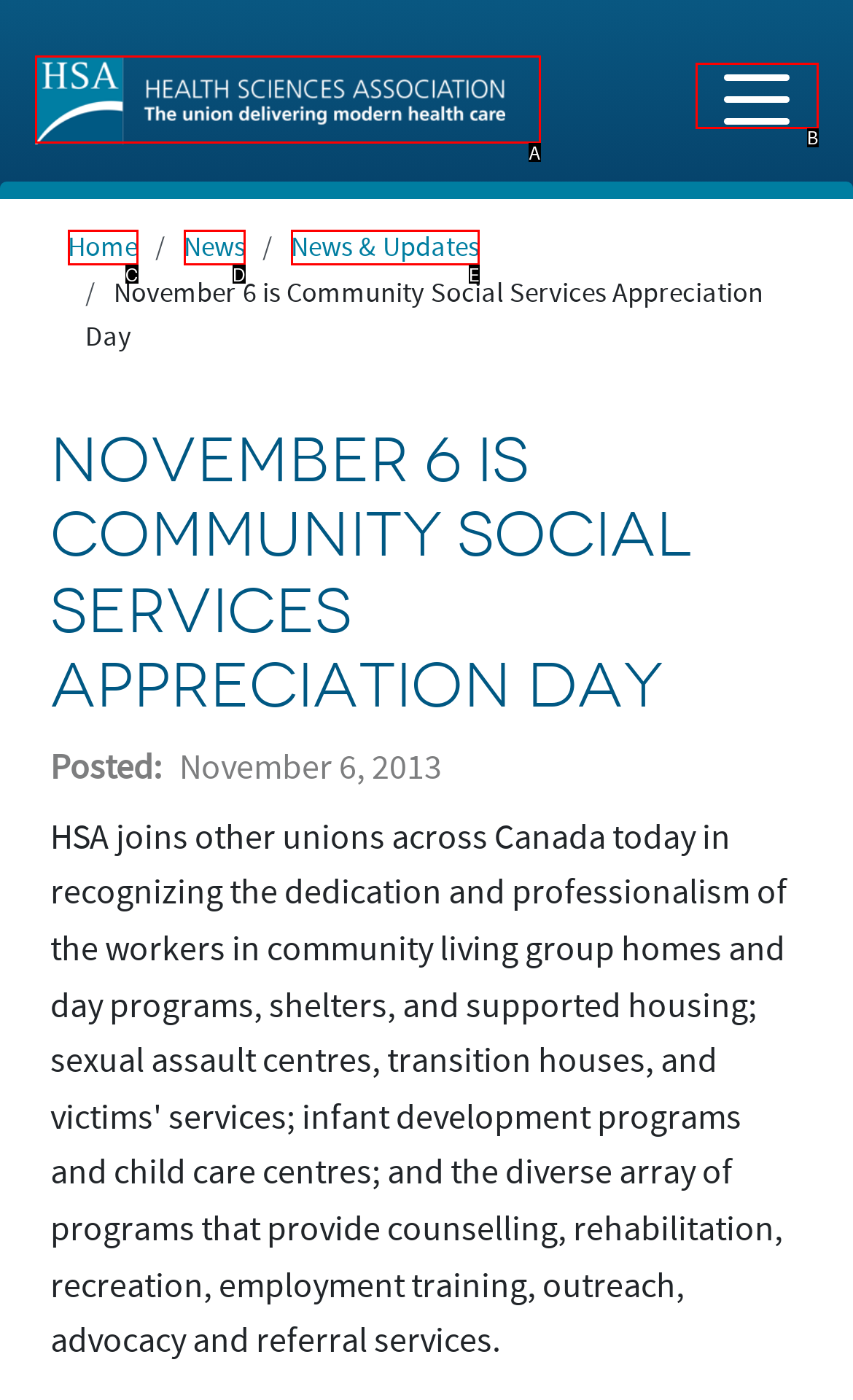Identify the HTML element that matches the description: News & Updates
Respond with the letter of the correct option.

E